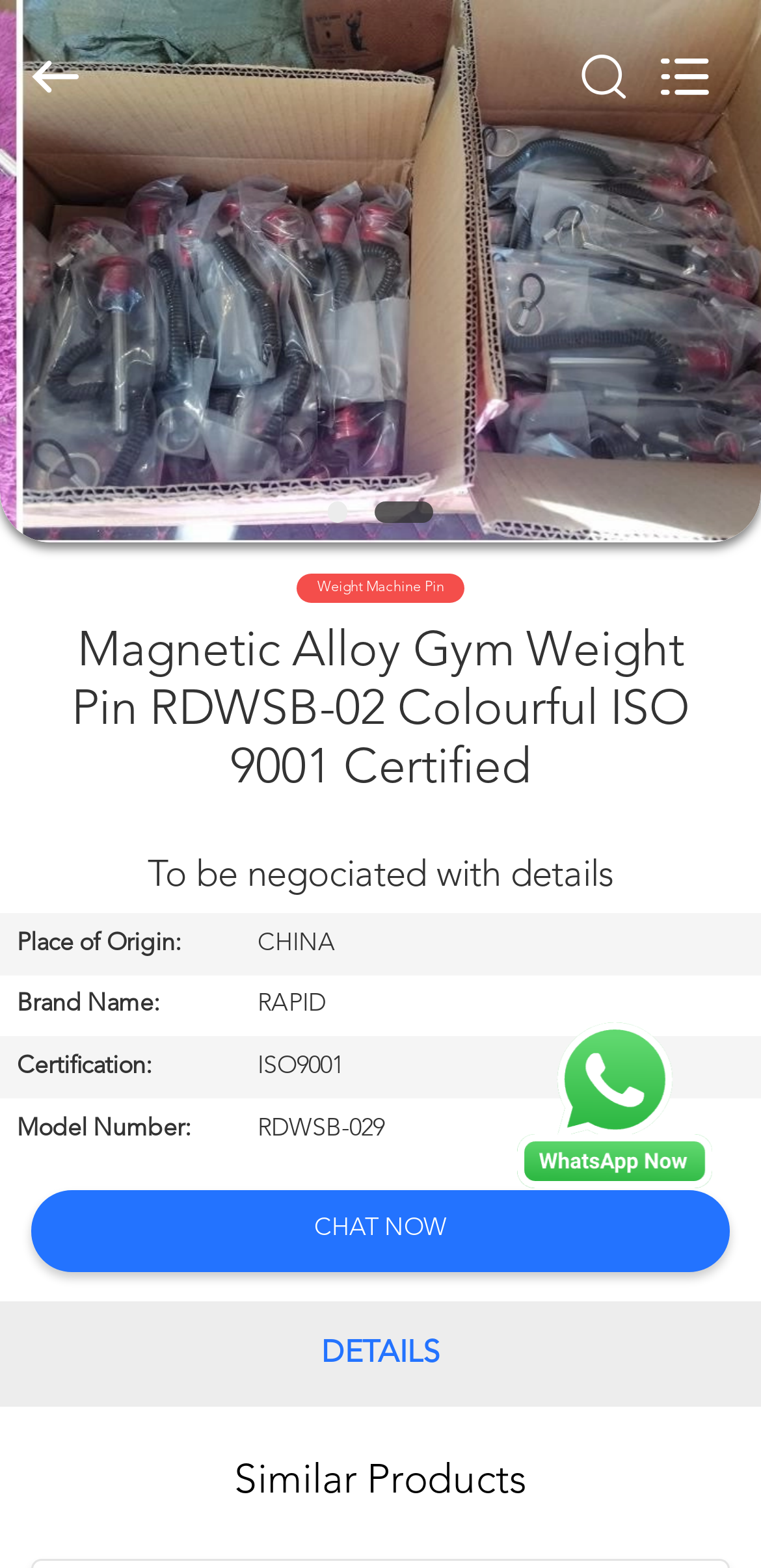What is the brand name of the product?
By examining the image, provide a one-word or phrase answer.

RAPID